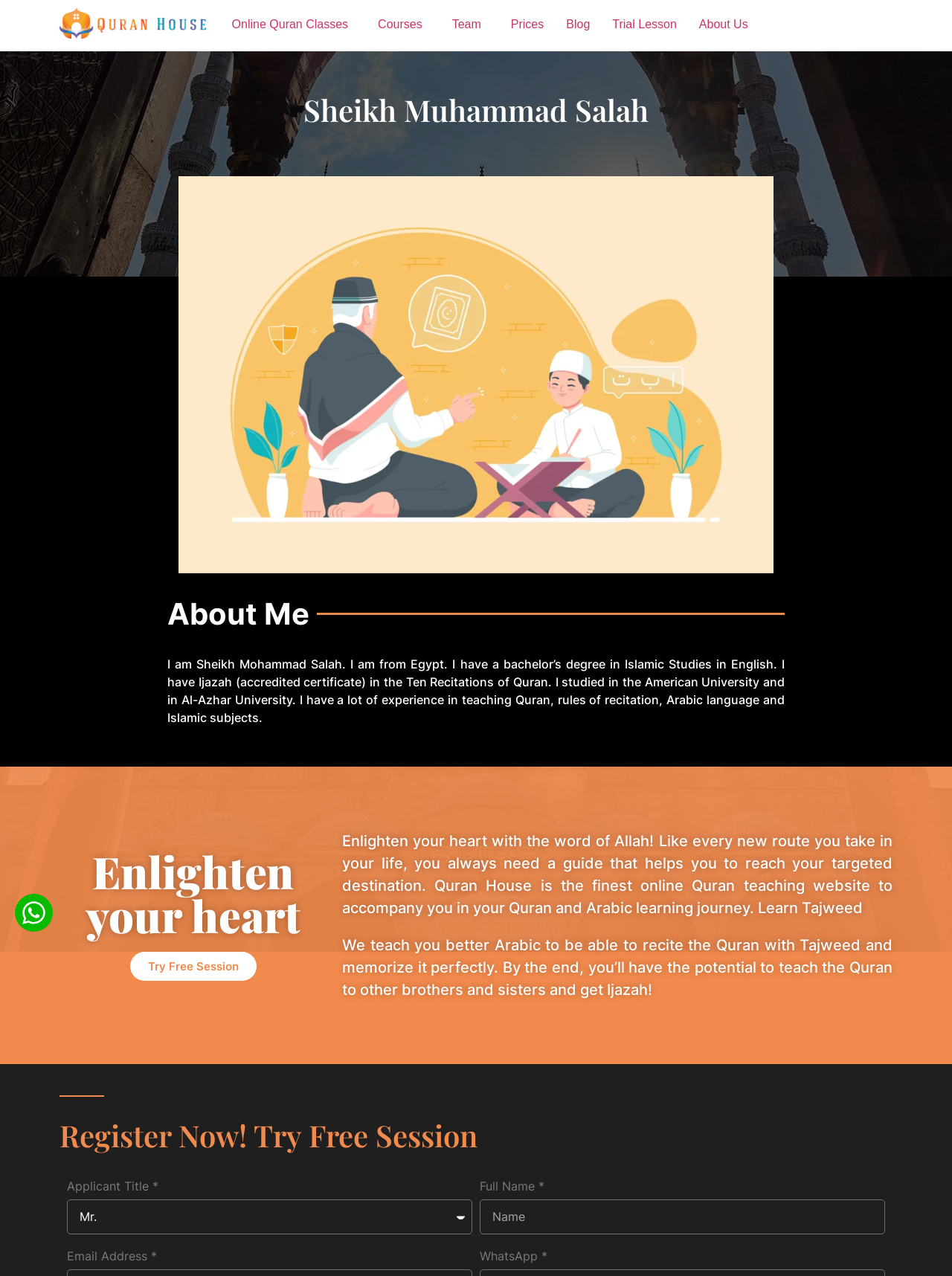Please determine the bounding box coordinates of the section I need to click to accomplish this instruction: "Click the 'About Us' link".

[0.723, 0.006, 0.797, 0.033]